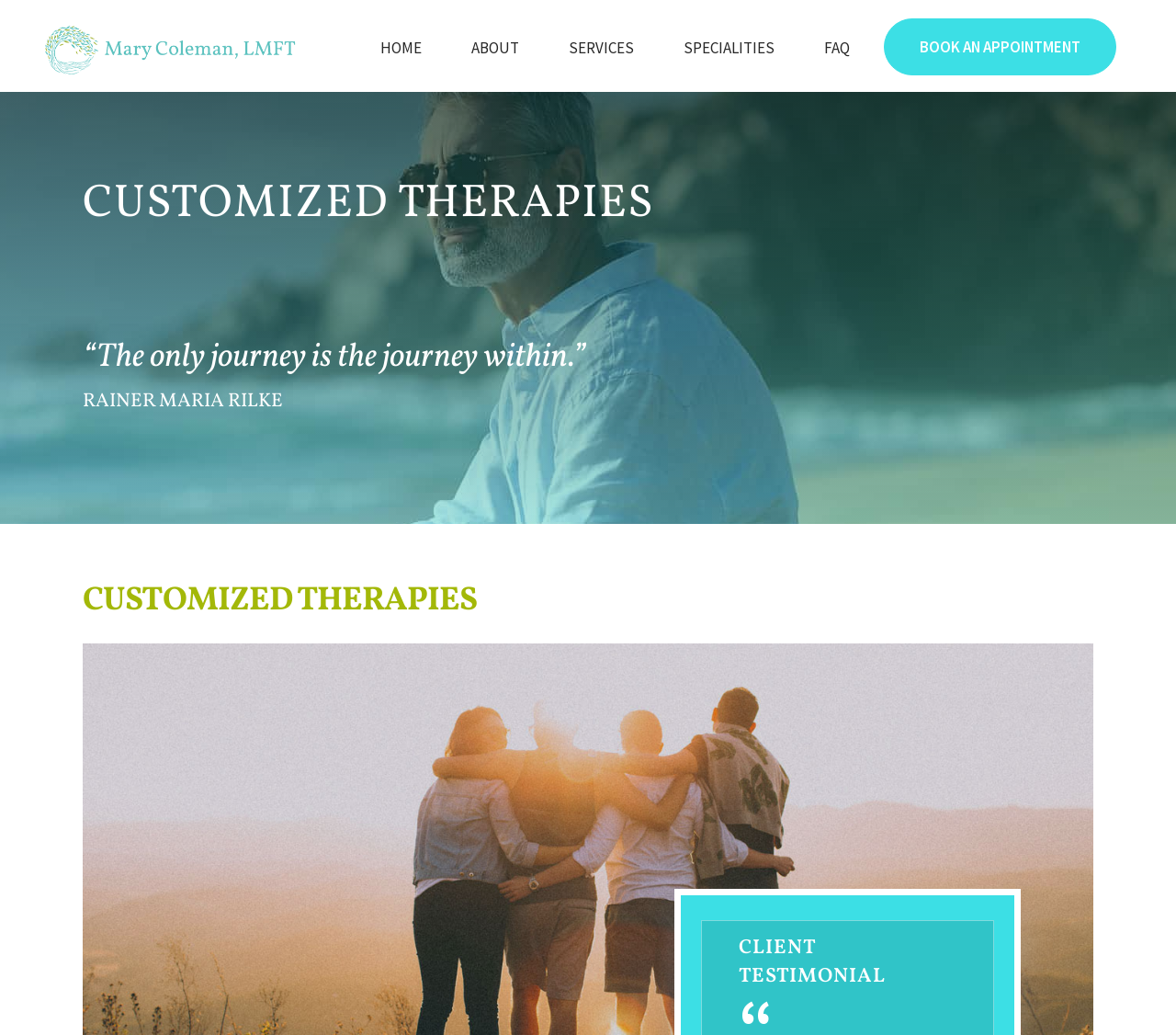Based on the image, provide a detailed response to the question:
What type of therapies are offered?

The webpage has a heading 'CUSTOMIZED THERAPIES' which suggests that the therapist offers customized therapies. Additionally, the meta description mentions various therapies such as talk therapy, CBT, EMDR, family systems, psychodynamic counseling, and remote sessions.